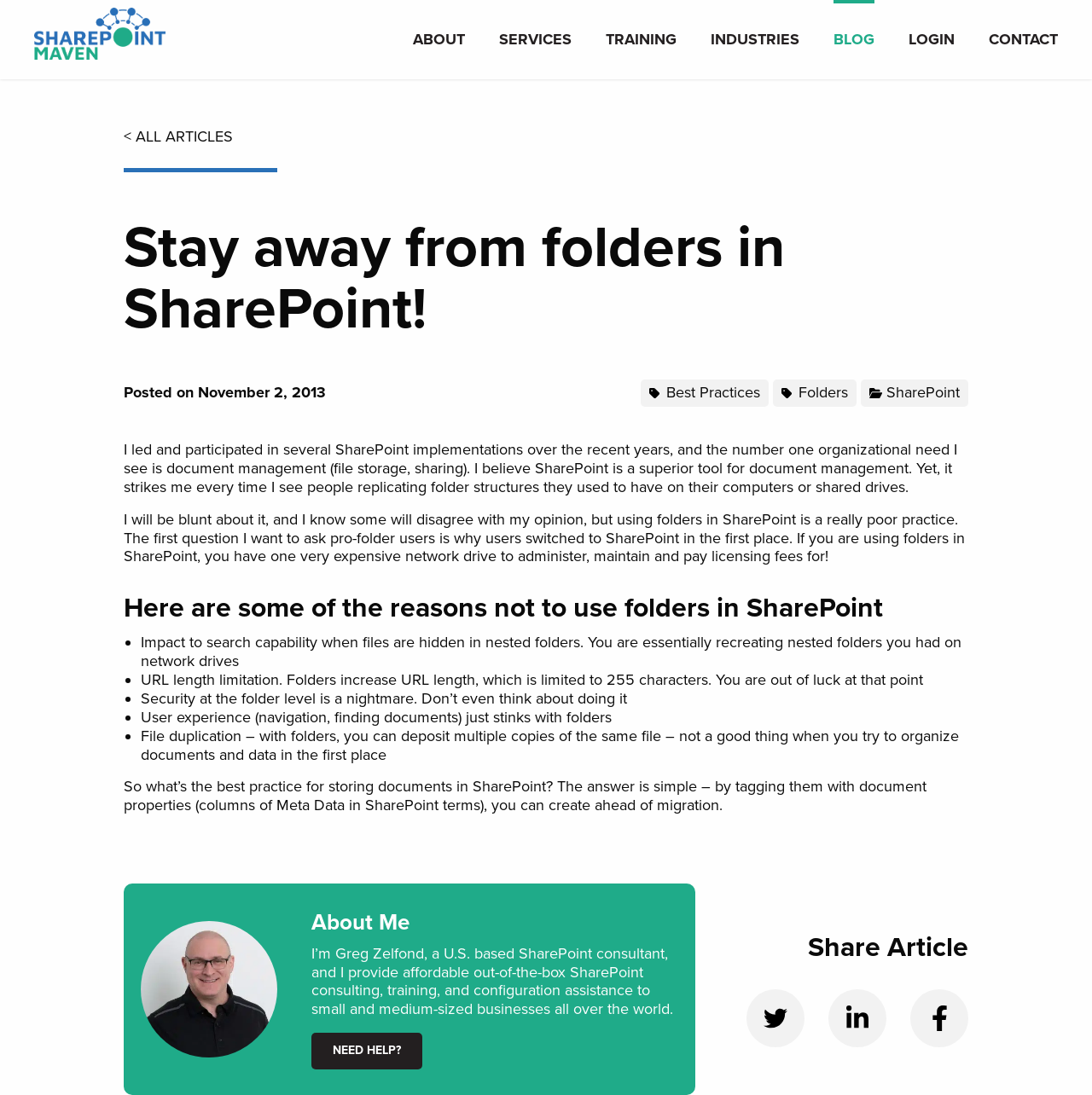Identify the primary heading of the webpage and provide its text.

Stay away from folders in SharePoint!